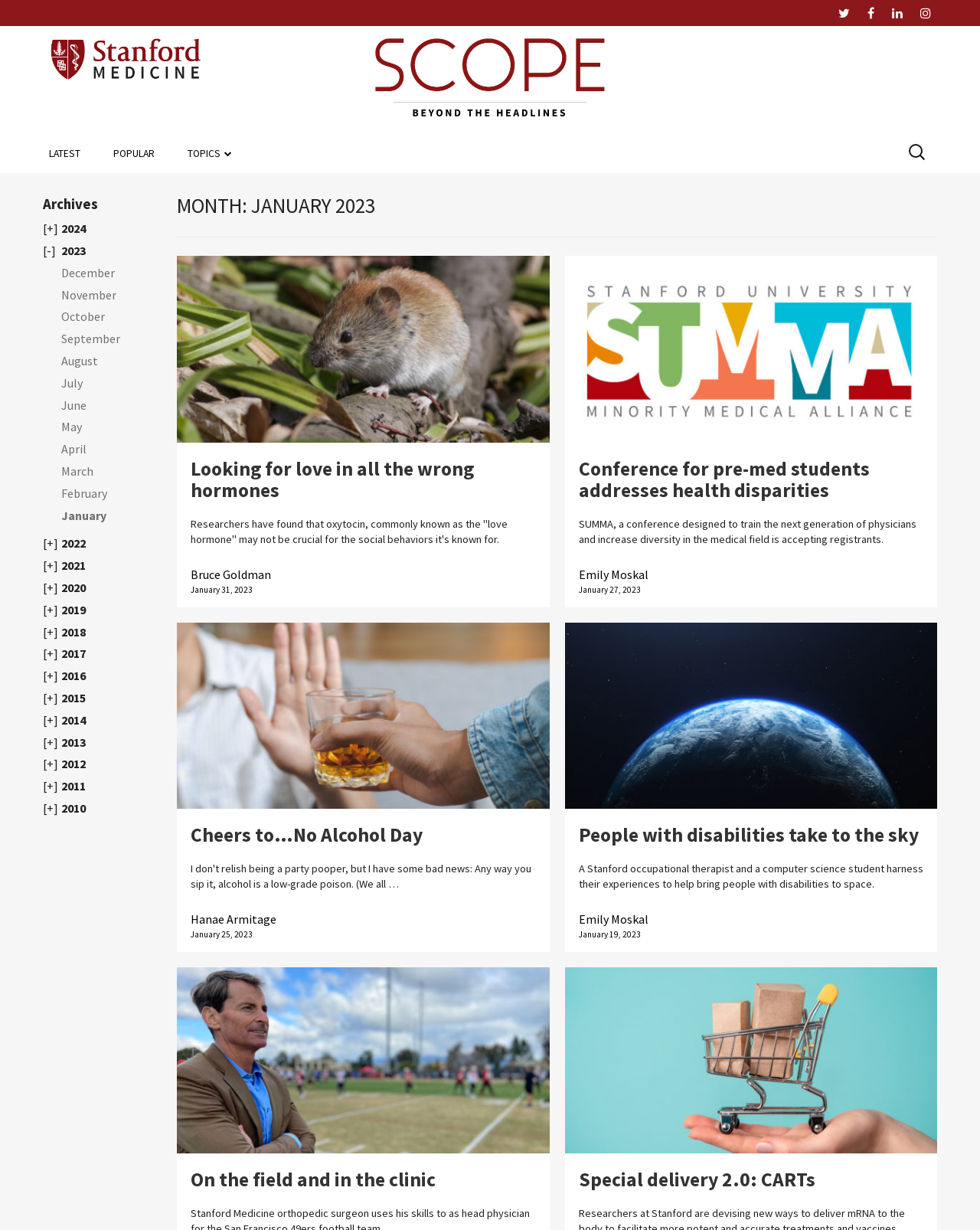Specify the bounding box coordinates of the area that needs to be clicked to achieve the following instruction: "Search for something".

[0.923, 0.112, 0.95, 0.134]